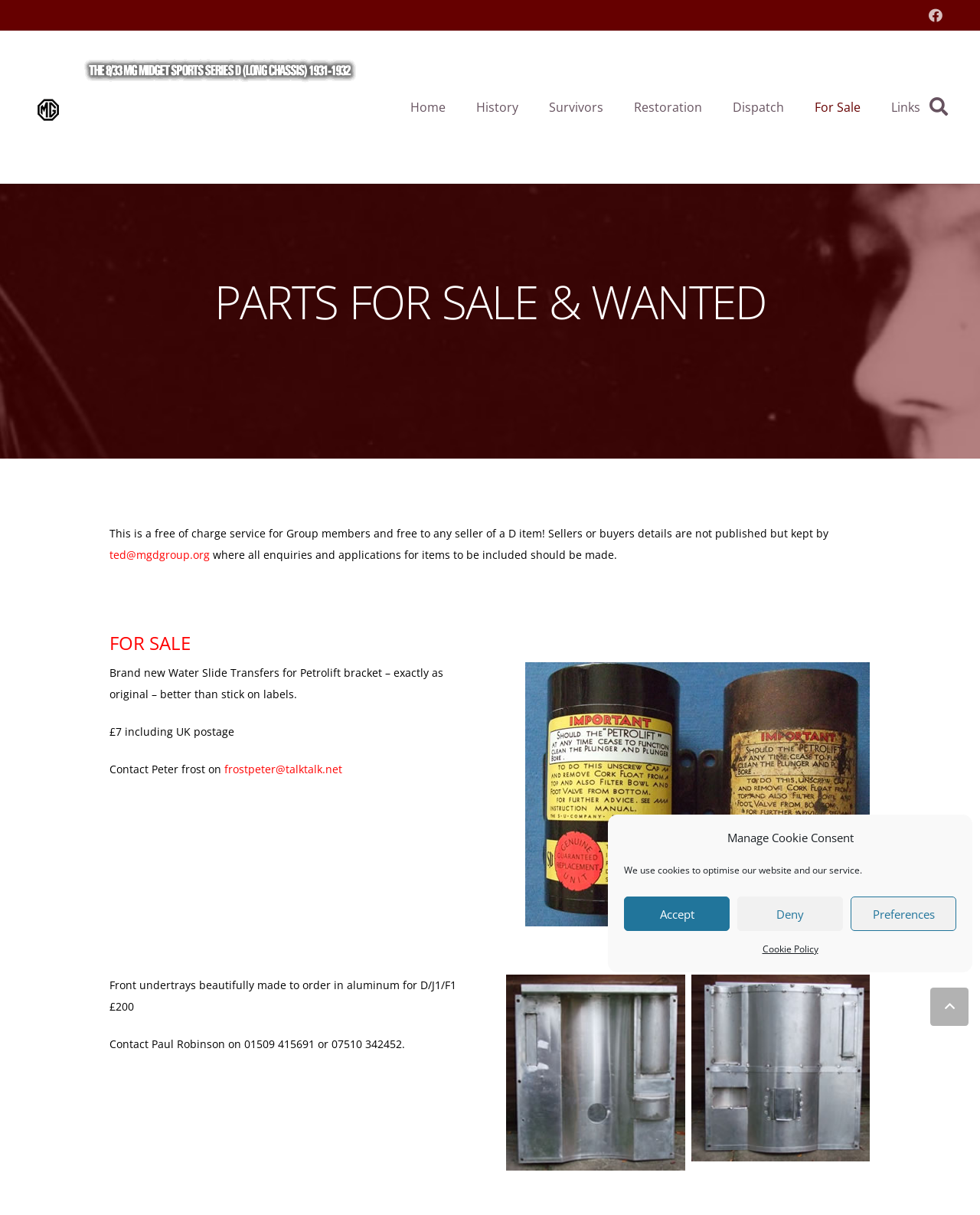Please determine the bounding box coordinates for the UI element described as: "aria-label="paul-undertray-1" title="paul-undertray-1"".

[0.516, 0.802, 0.699, 0.964]